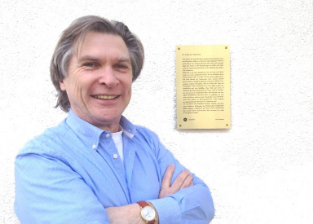What is the shape of the plaque?
Please provide a comprehensive answer based on the information in the image.

The caption specifically mentions that the plaque is rectangular in shape, which is mounted on the white wall behind the man.